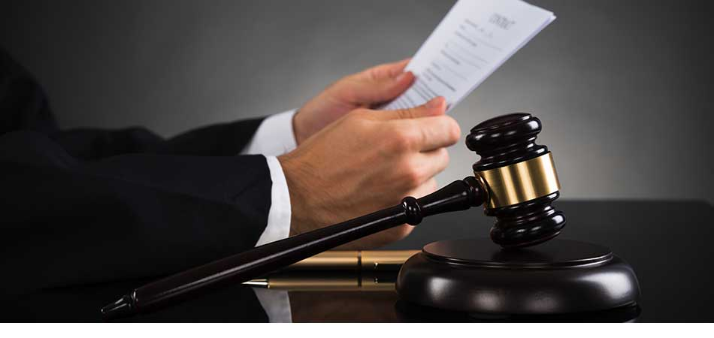Look at the image and answer the question in detail:
What is the symbol of authority and justice?

The gavel is a symbol of authority and justice, and it is placed on the table in the image to emphasize the gravity of the courtroom environment and the importance of the legal proceedings.